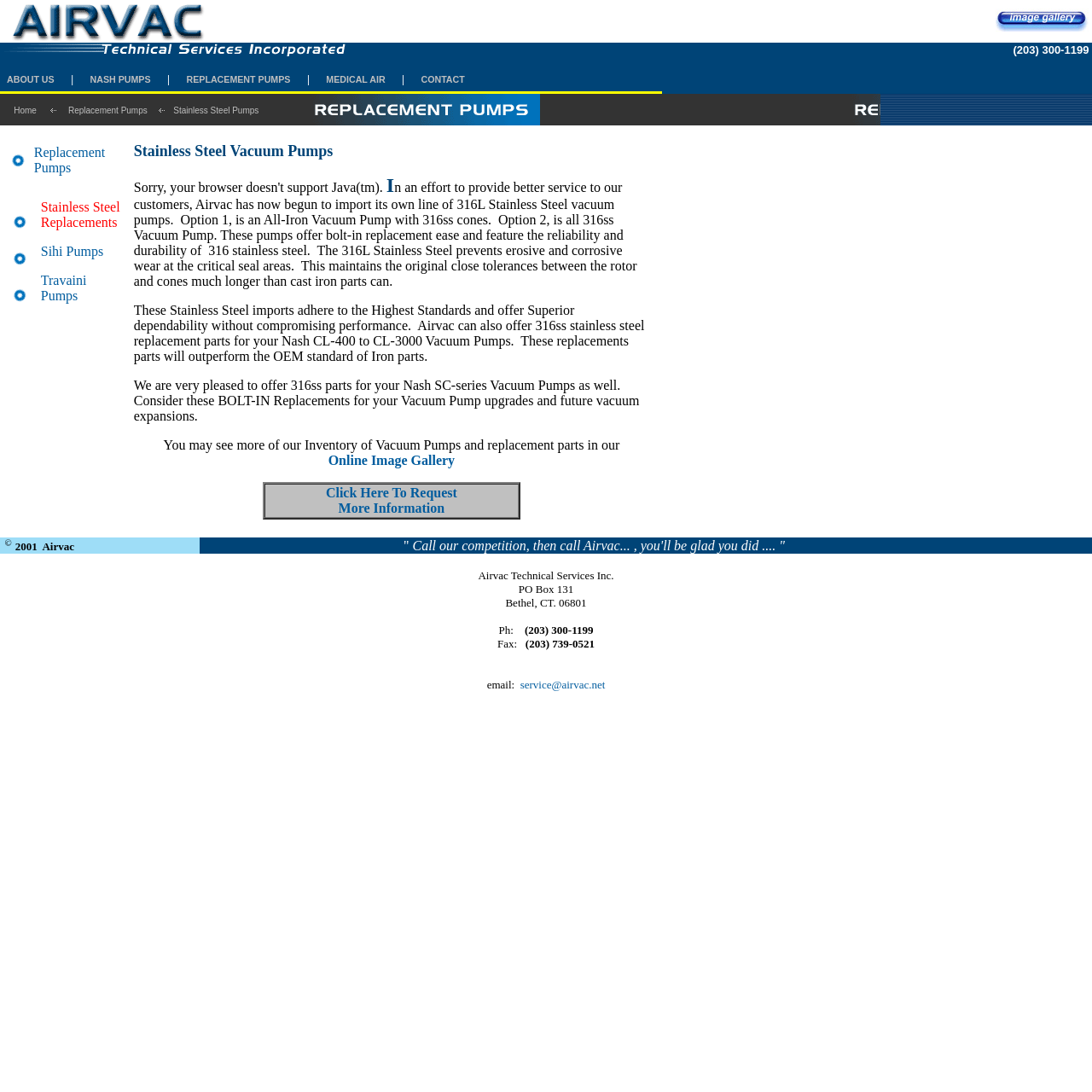What type of pumps does Airvac import?
Using the image, respond with a single word or phrase.

316L Stainless Steel vacuum pumps